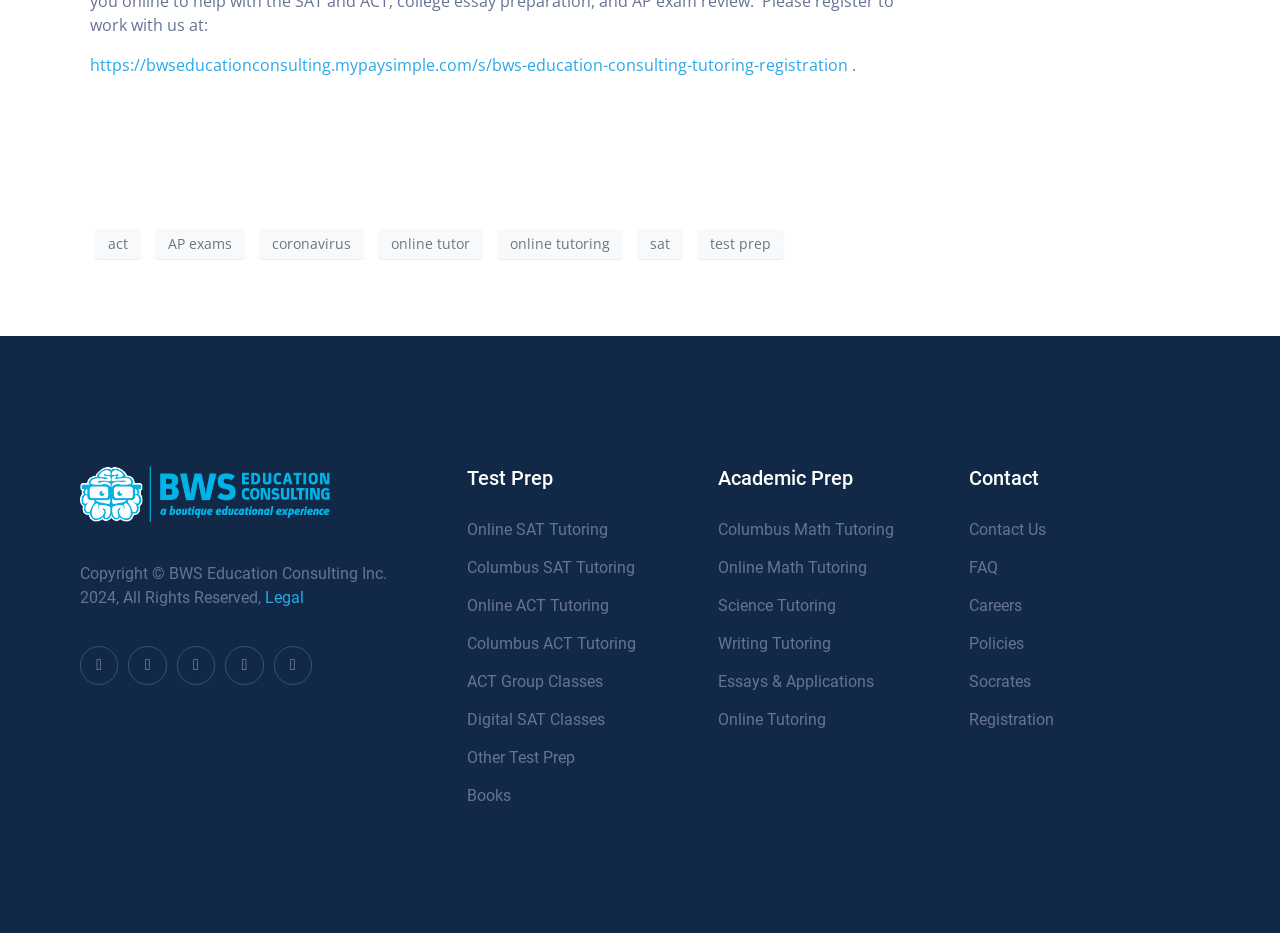Determine the bounding box coordinates of the clickable element to complete this instruction: "register for tutoring". Provide the coordinates in the format of four float numbers between 0 and 1, [left, top, right, bottom].

[0.07, 0.058, 0.662, 0.081]